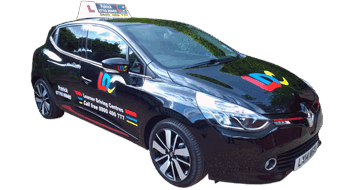Provide a brief response to the question below using one word or phrase:
What type of wheels does the car have?

Alloy wheels